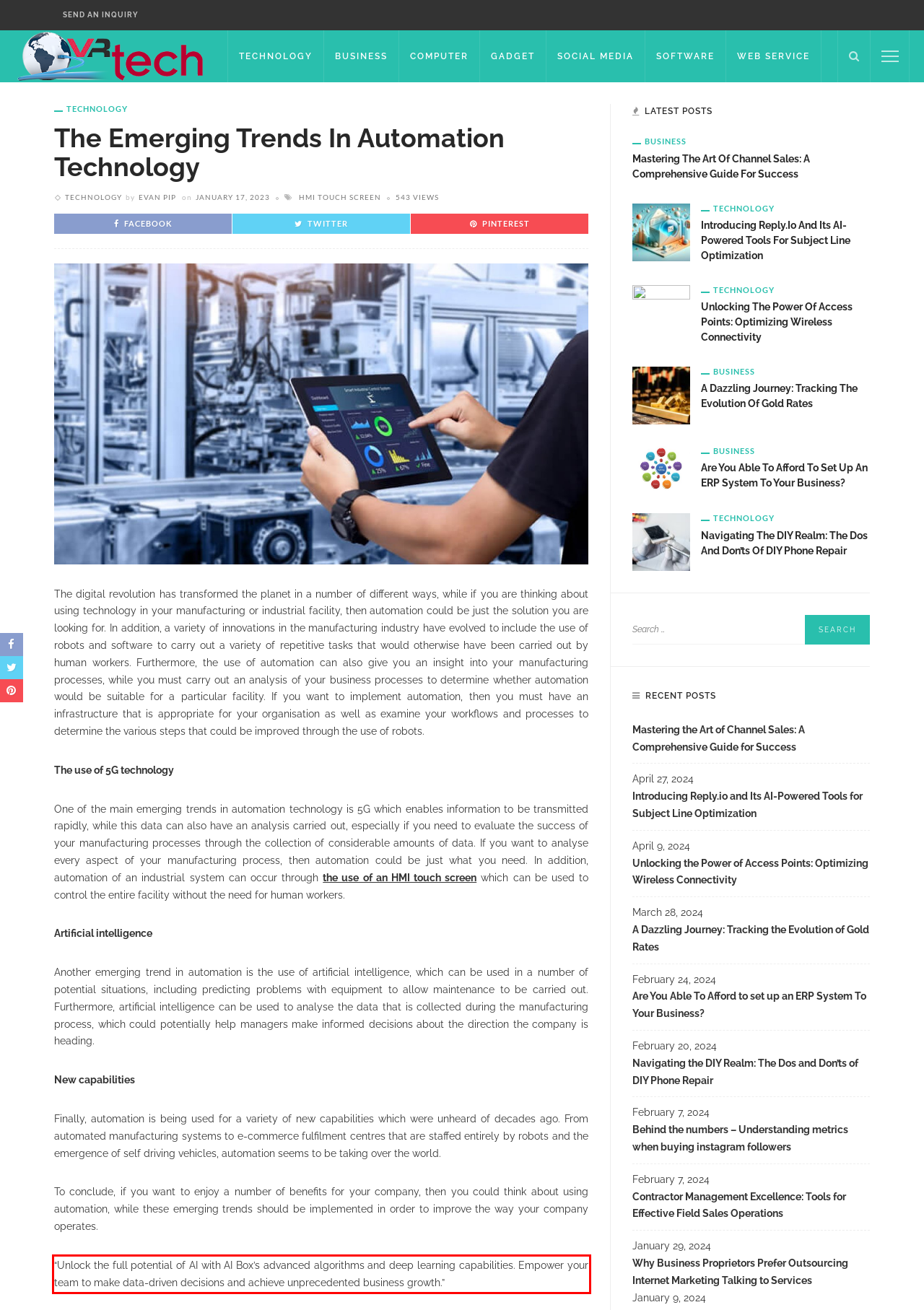Please perform OCR on the text content within the red bounding box that is highlighted in the provided webpage screenshot.

“Unlock the full potential of AI with AI Box’s advanced algorithms and deep learning capabilities. Empower your team to make data-driven decisions and achieve unprecedented business growth.”